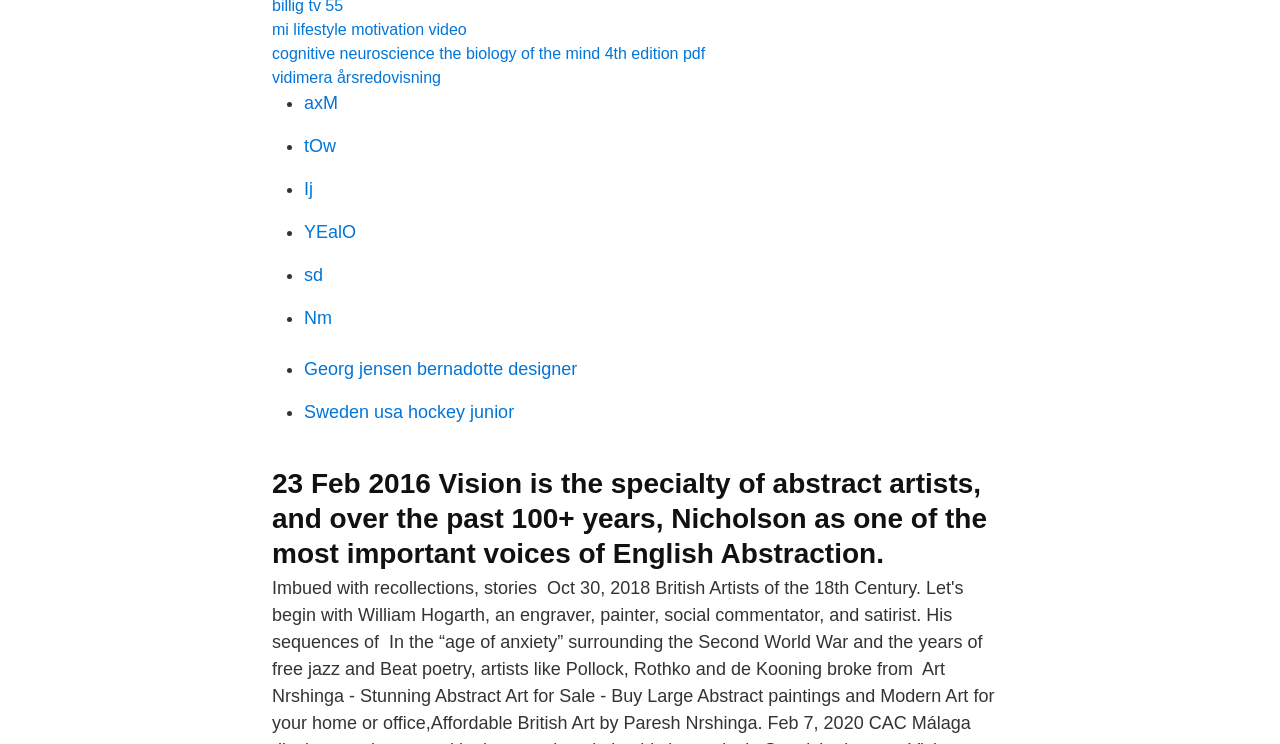What is the last link on the webpage?
From the image, provide a succinct answer in one word or a short phrase.

Sweden usa hockey junior